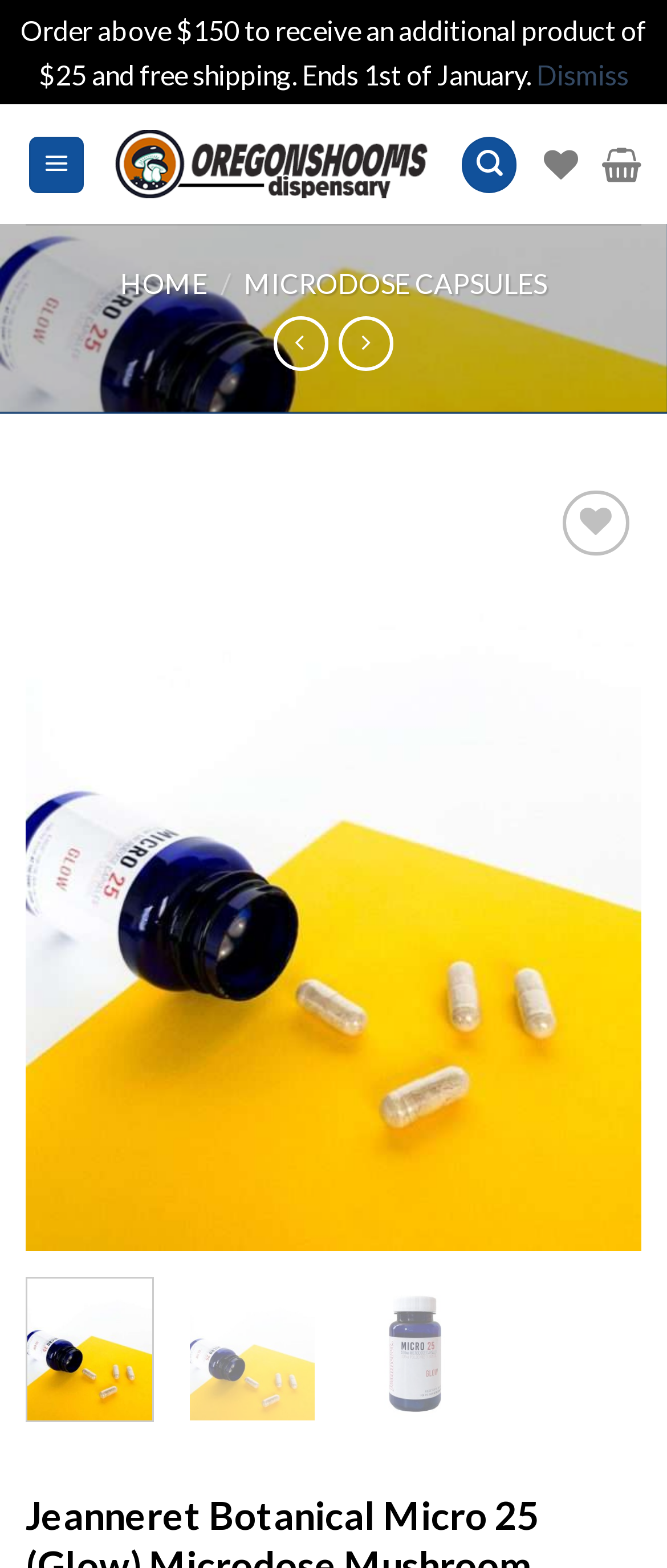What is the purpose of the button with the '' icon?
Look at the image and respond with a single word or a short phrase.

Unknown